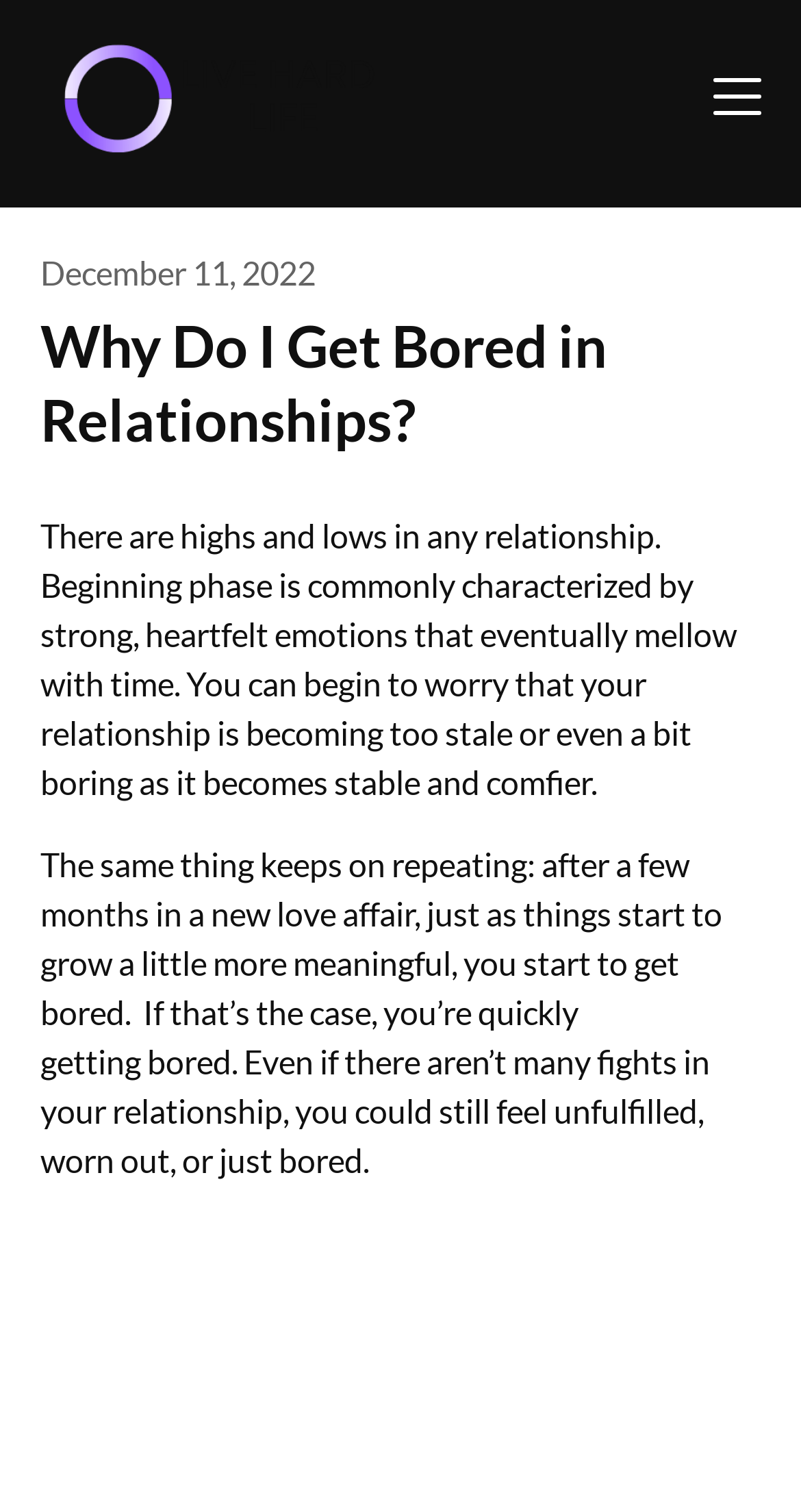Predict the bounding box coordinates for the UI element described as: "alt="Live Hard Life"". The coordinates should be four float numbers between 0 and 1, presented as [left, top, right, bottom].

[0.05, 0.02, 0.578, 0.117]